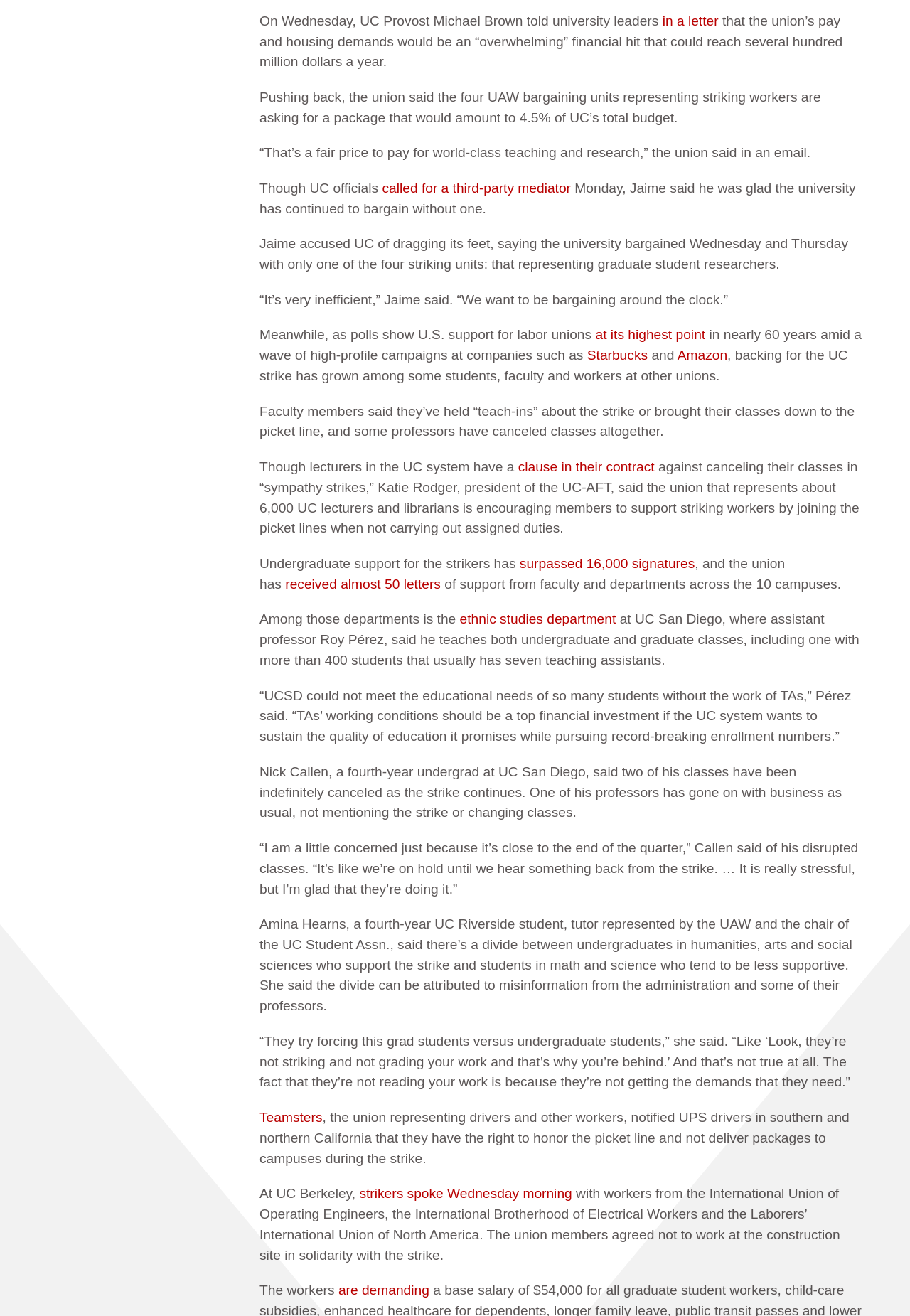Give a one-word or short phrase answer to this question: 
What did UC Provost Michael Brown tell university leaders?

that the union’s pay and housing demands would be an “overwhelming” financial hit